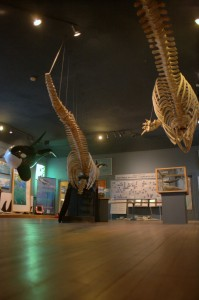Provide your answer in one word or a succinct phrase for the question: 
What type of floor is in the museum?

Polished wooden floor